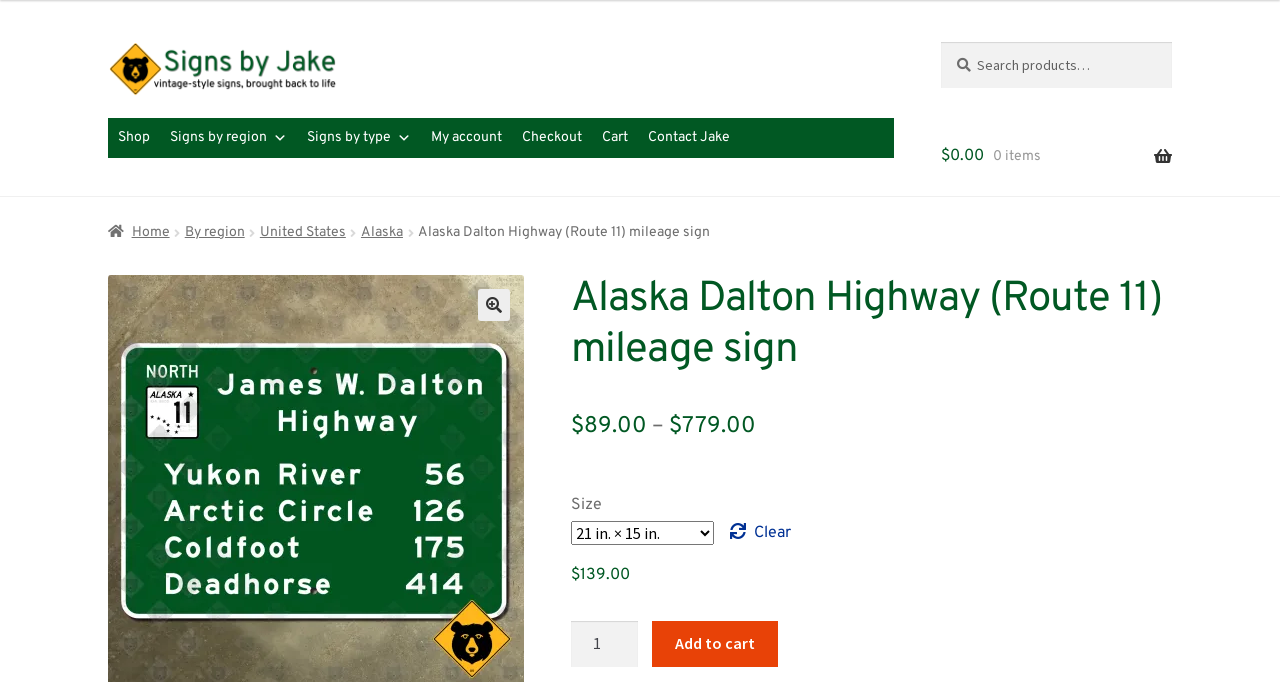Locate the coordinates of the bounding box for the clickable region that fulfills this instruction: "Clear size selection".

[0.57, 0.761, 0.618, 0.802]